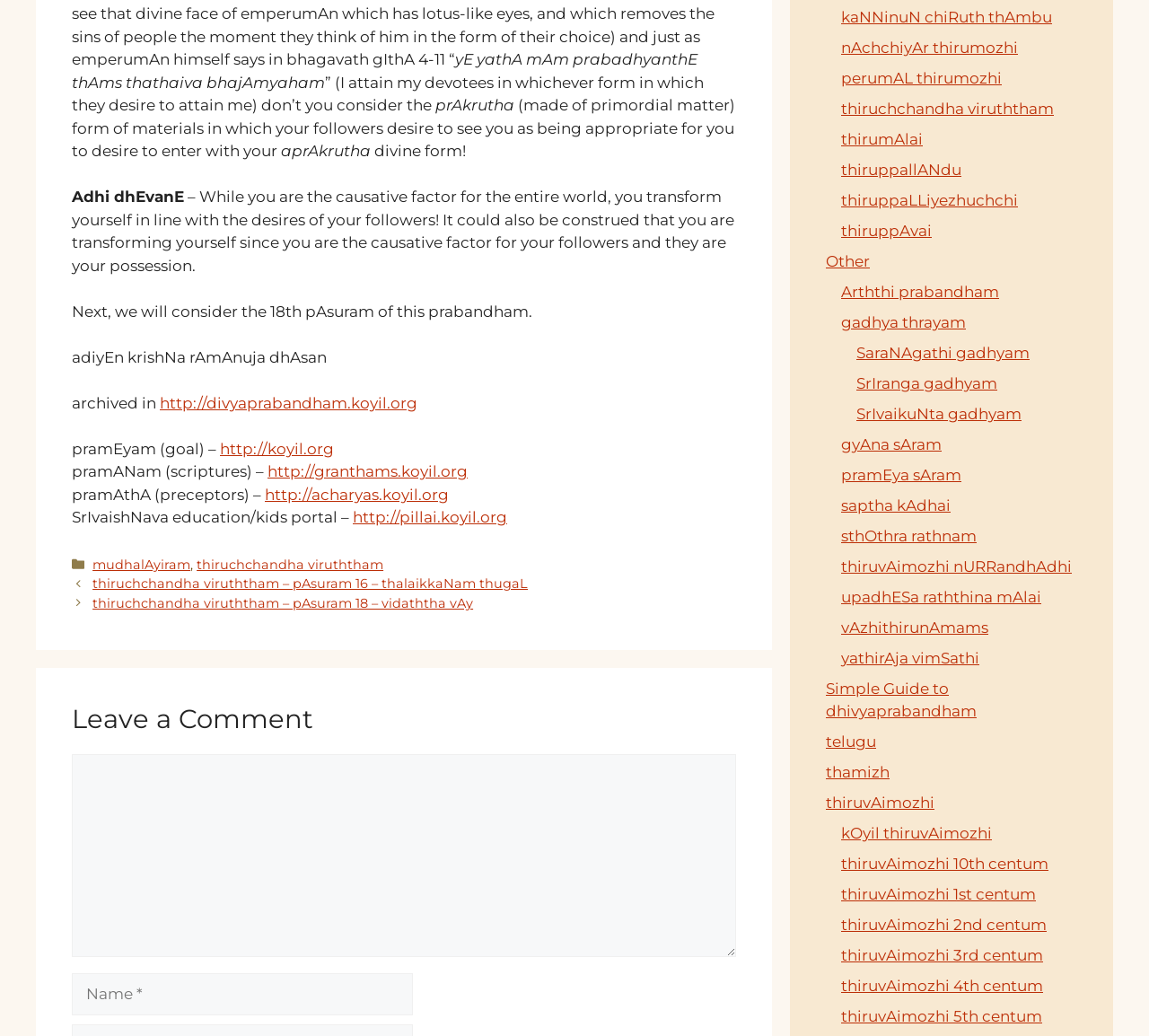Bounding box coordinates are given in the format (top-left x, top-left y, bottom-right x, bottom-right y). All values should be floating point numbers between 0 and 1. Provide the bounding box coordinate for the UI element described as: parent_node: Comment name="comment"

[0.062, 0.728, 0.641, 0.924]